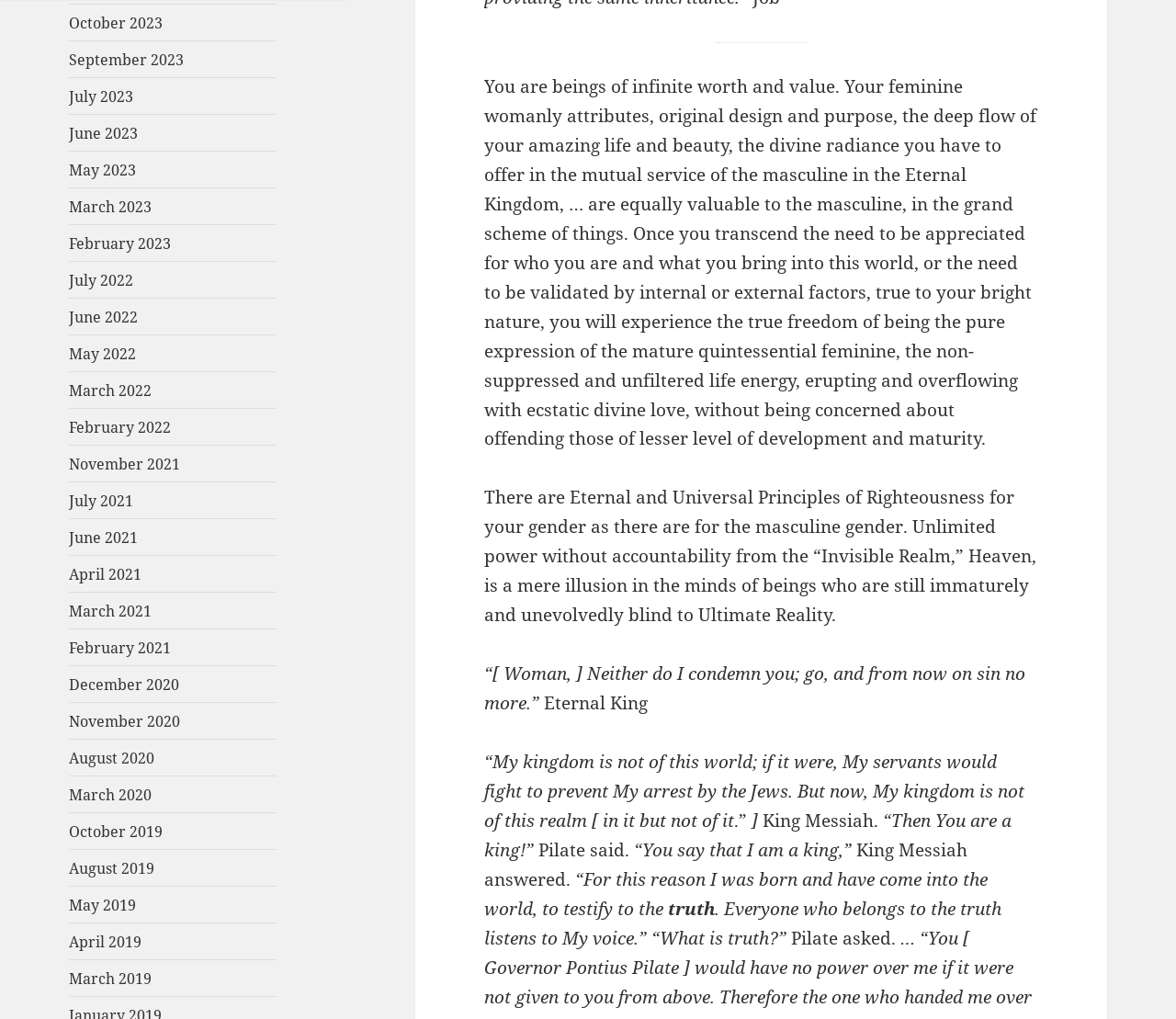Give a one-word or short-phrase answer to the following question: 
What is the main topic of the webpage?

Feminine and masculine principles